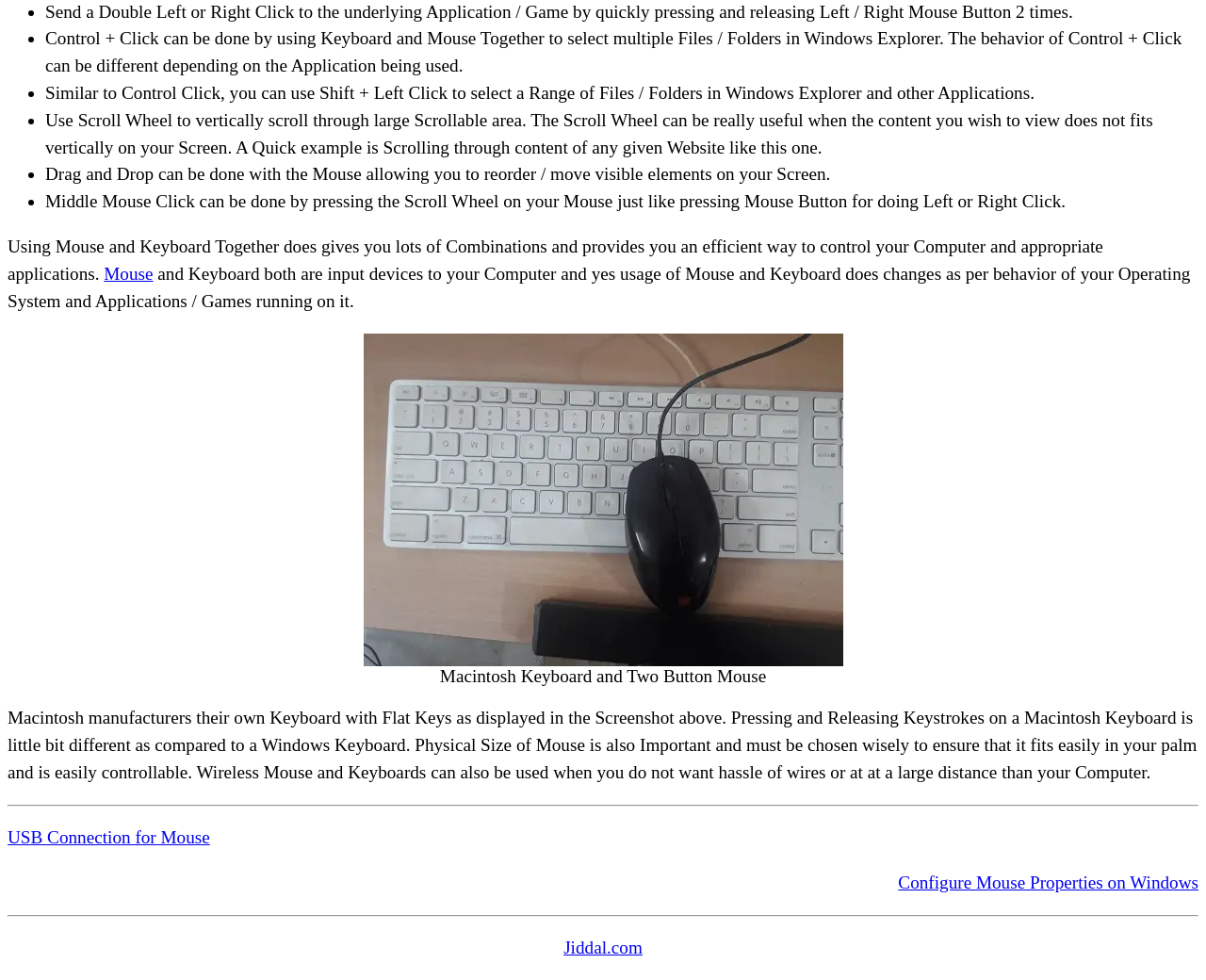What is the purpose of Control + Click?
Please provide a single word or phrase as the answer based on the screenshot.

Select multiple files/folders